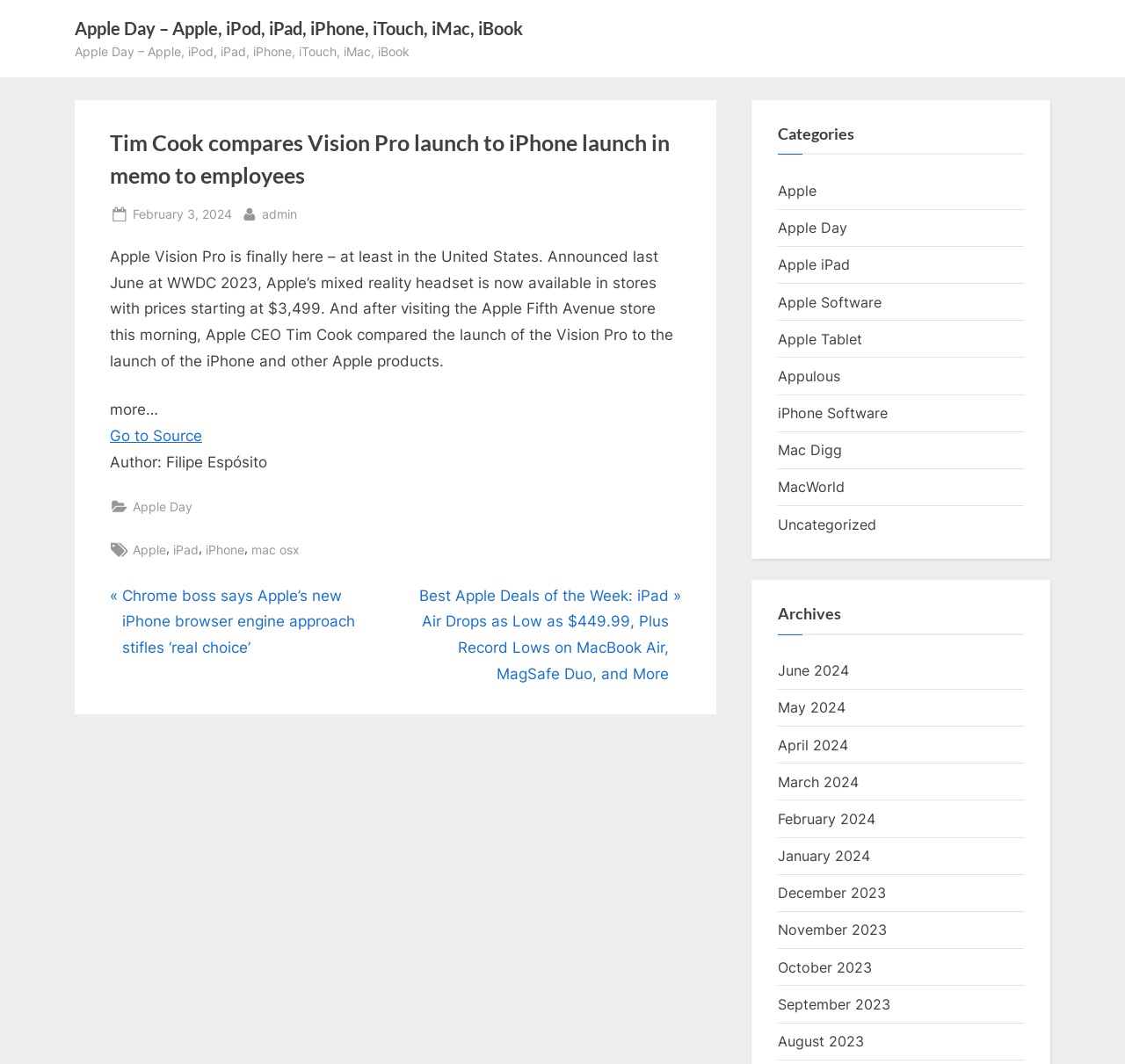Identify the first-level heading on the webpage and generate its text content.

Tim Cook compares Vision Pro launch to iPhone launch in memo to employees